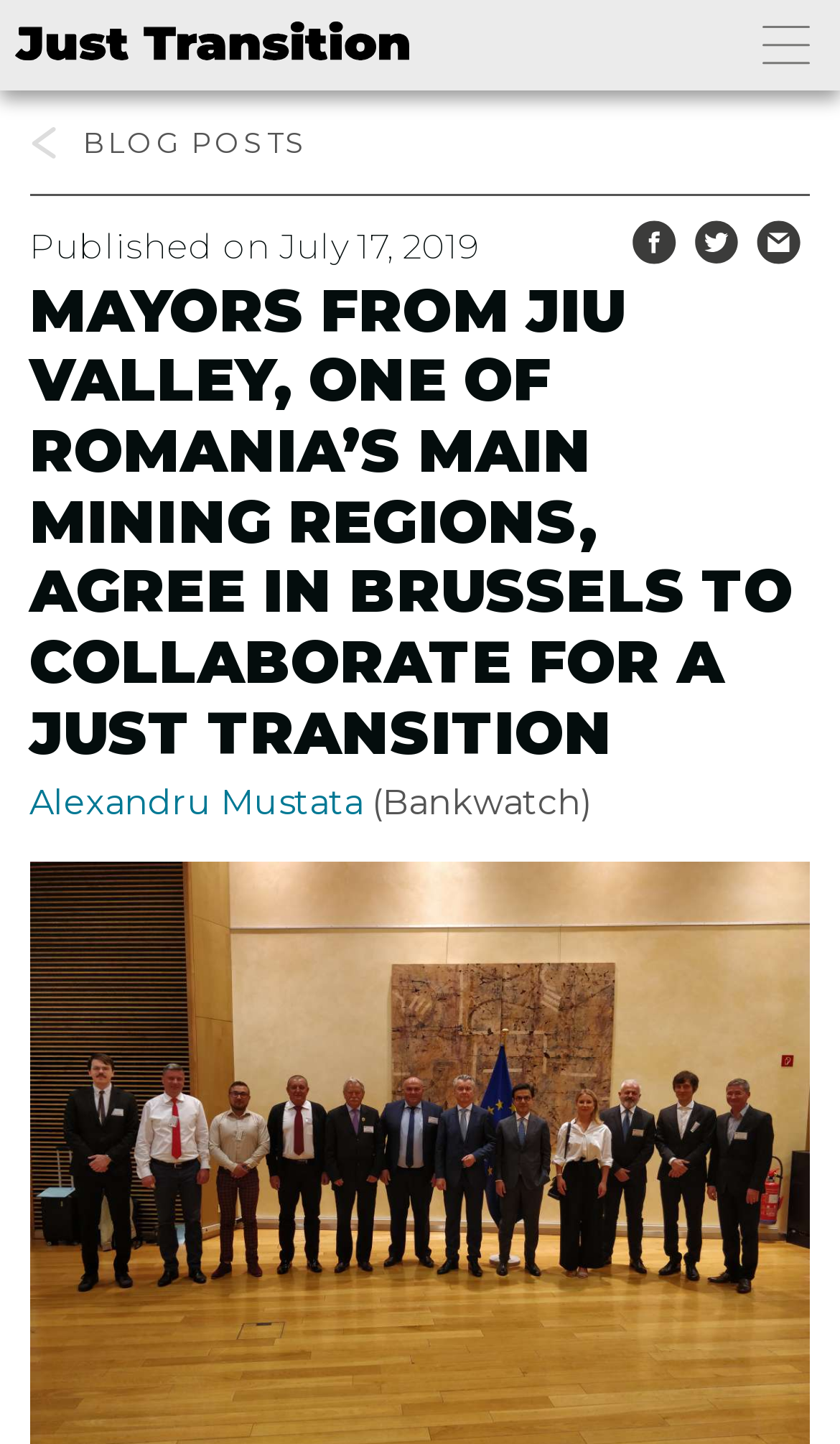Who is the author of the blog post?
Could you answer the question with a detailed and thorough explanation?

The link 'Alexandru Mustata' is present below the heading, indicating that Alexandru Mustata is the author of the blog post.